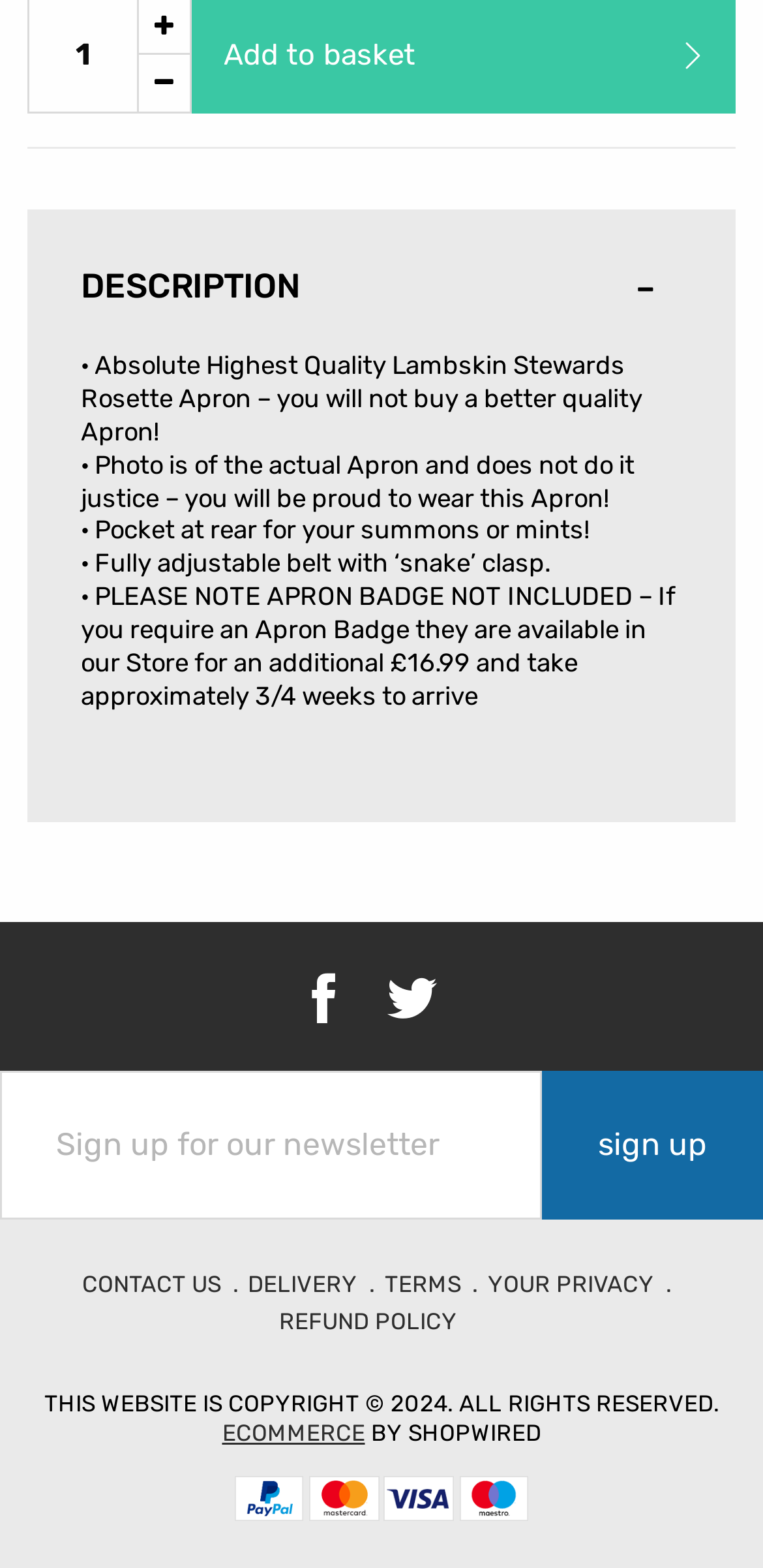Find the bounding box coordinates for the element described here: "Minus".

[0.179, 0.035, 0.249, 0.071]